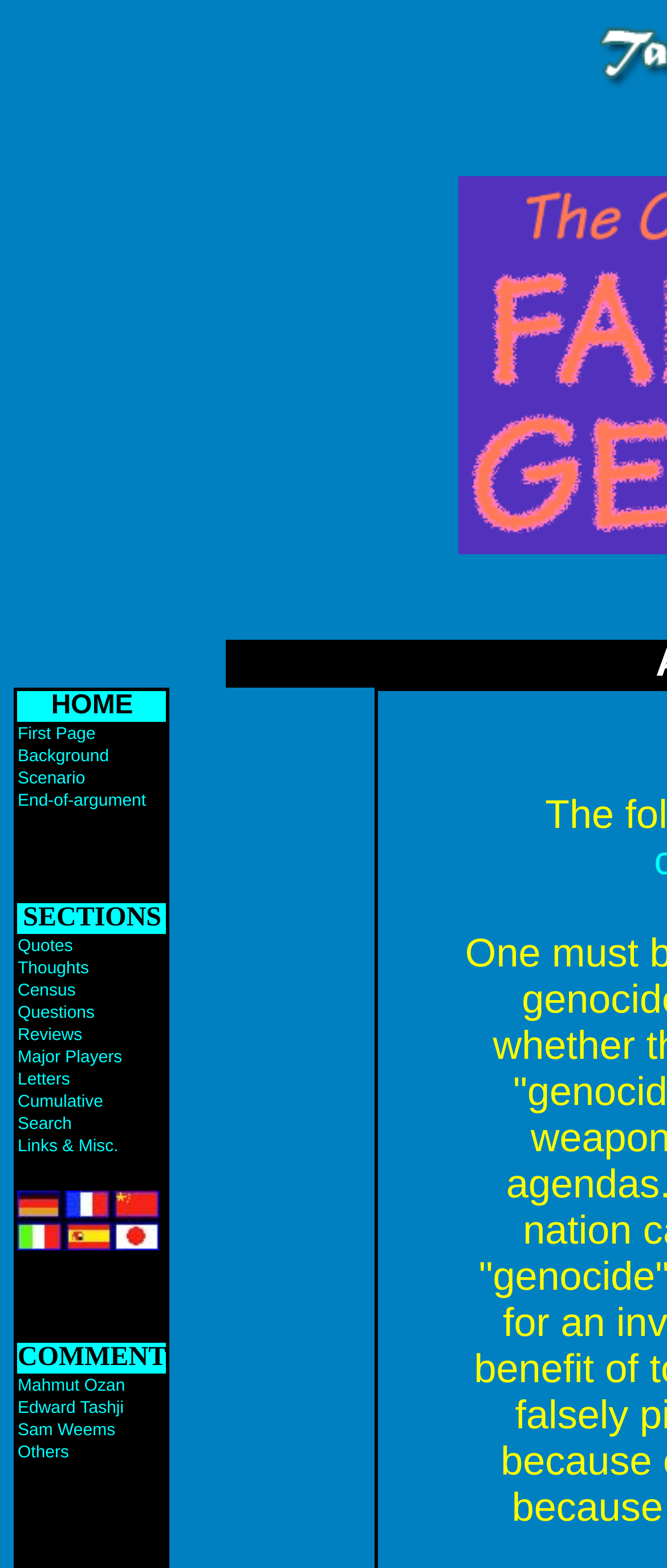Indicate the bounding box coordinates of the clickable region to achieve the following instruction: "Search for something."

[0.026, 0.706, 0.108, 0.724]